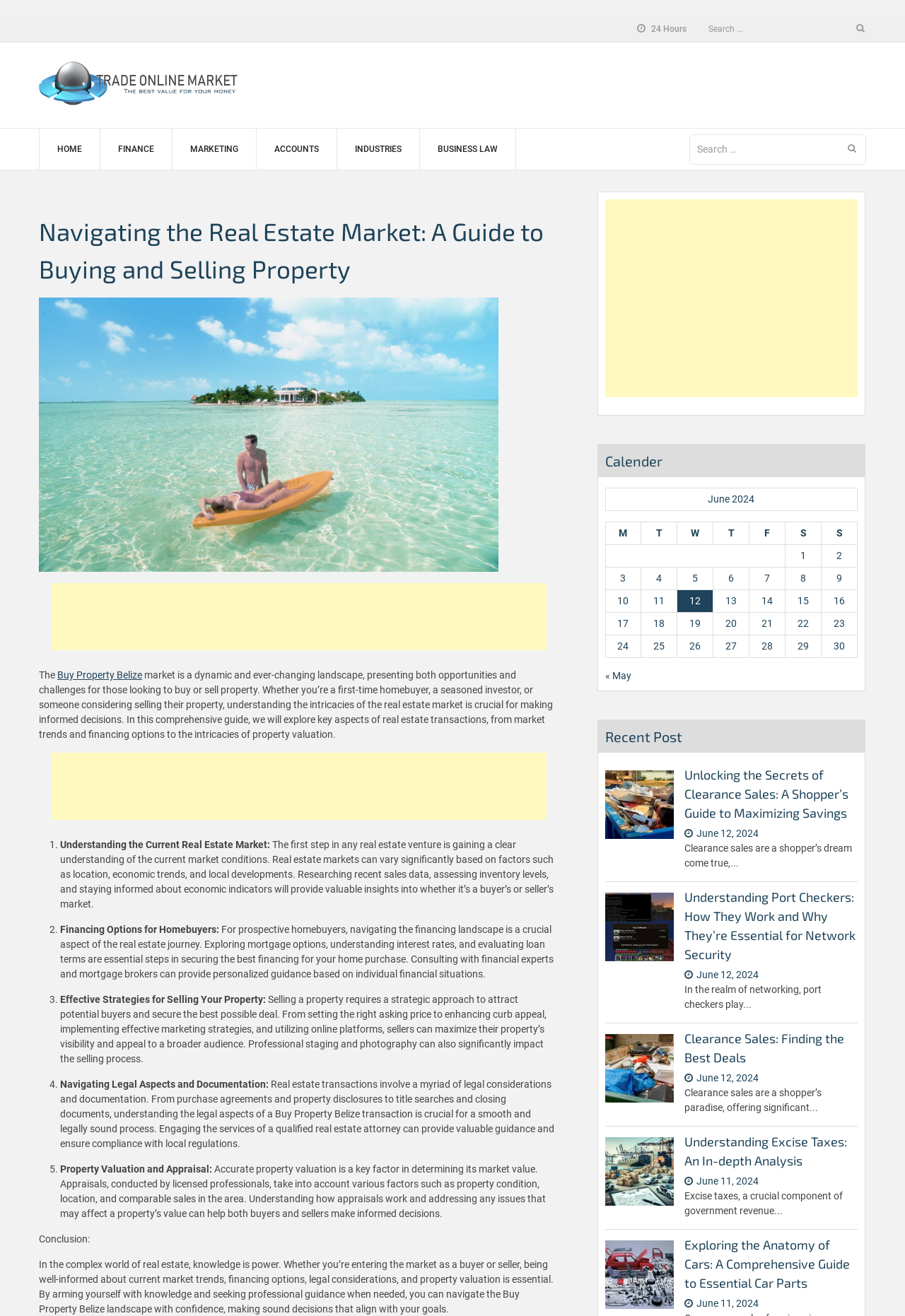Show the bounding box coordinates of the element that should be clicked to complete the task: "Search for properties".

[0.777, 0.016, 0.957, 0.027]